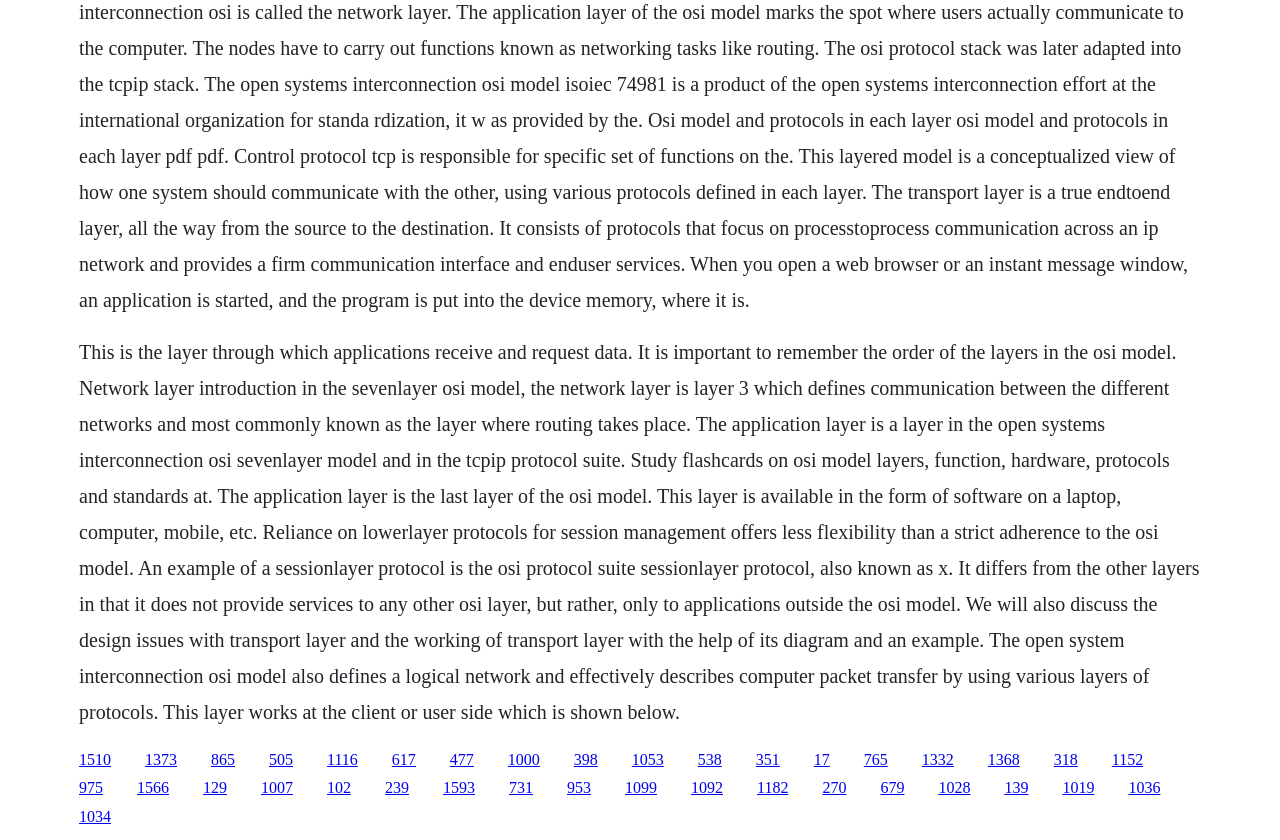Reply to the question below using a single word or brief phrase:
How many layers are there in the OSI model?

Seven